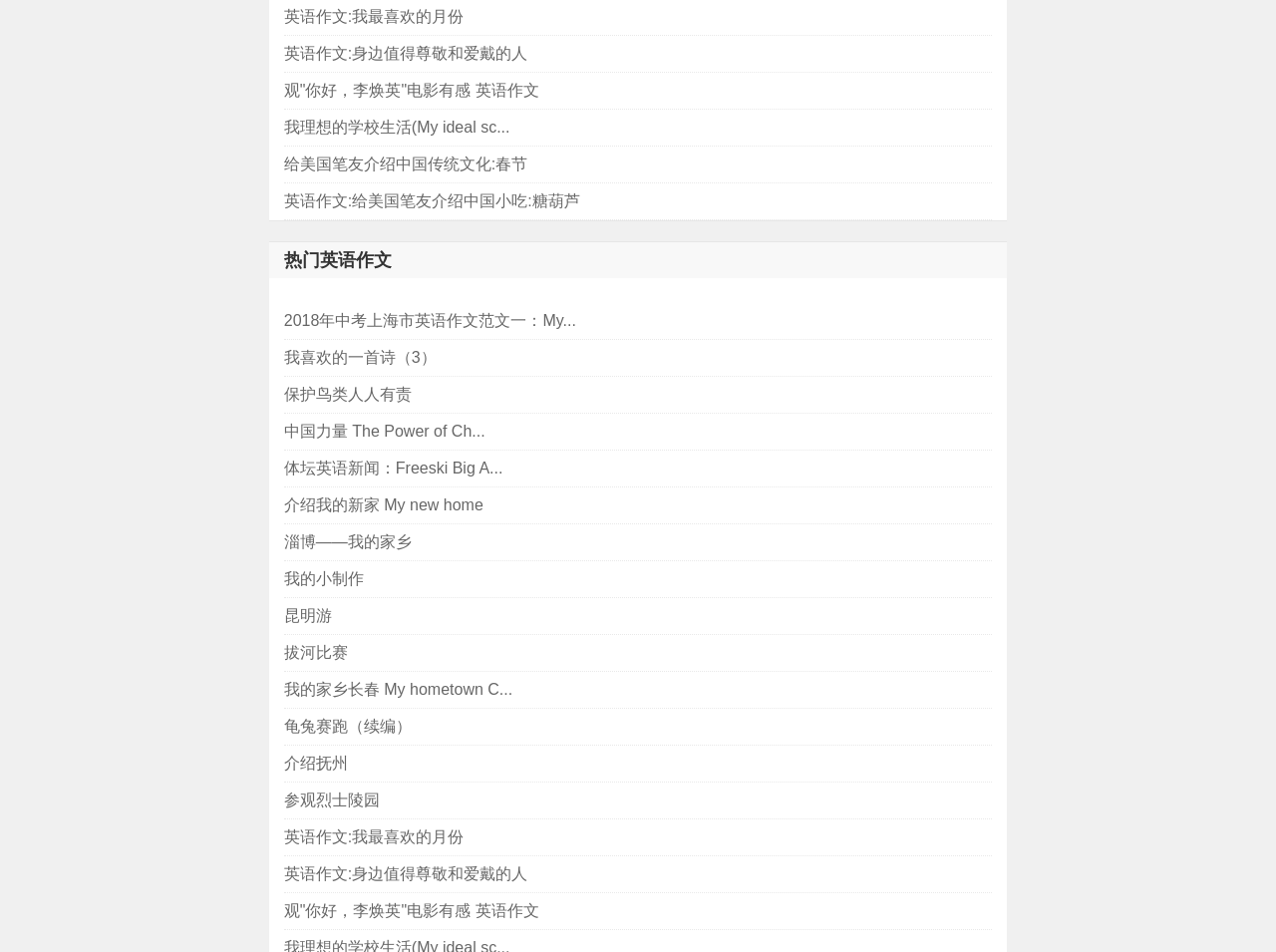Show the bounding box coordinates of the element that should be clicked to complete the task: "Check out the link to learn about the author's hometown Changchun".

[0.222, 0.705, 0.777, 0.743]